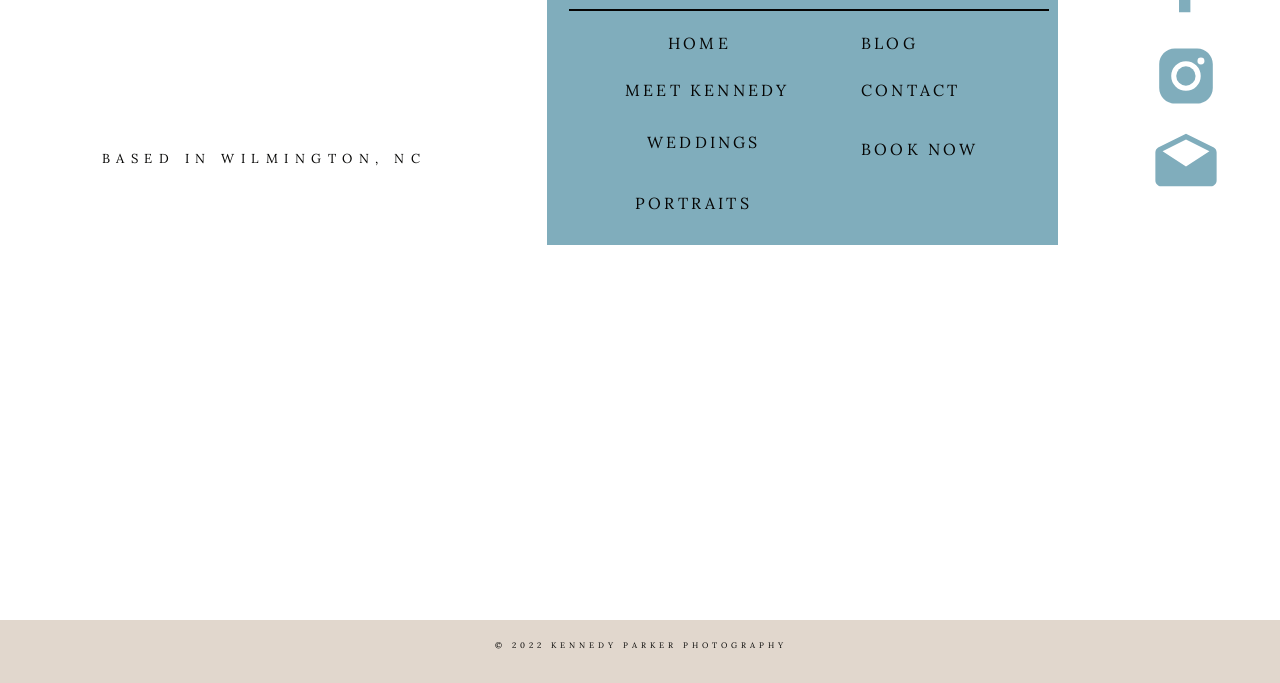Please provide the bounding box coordinates for the element that needs to be clicked to perform the instruction: "View a wedding day flats video". The coordinates must consist of four float numbers between 0 and 1, formatted as [left, top, right, bottom].

[0.158, 0.175, 0.321, 0.481]